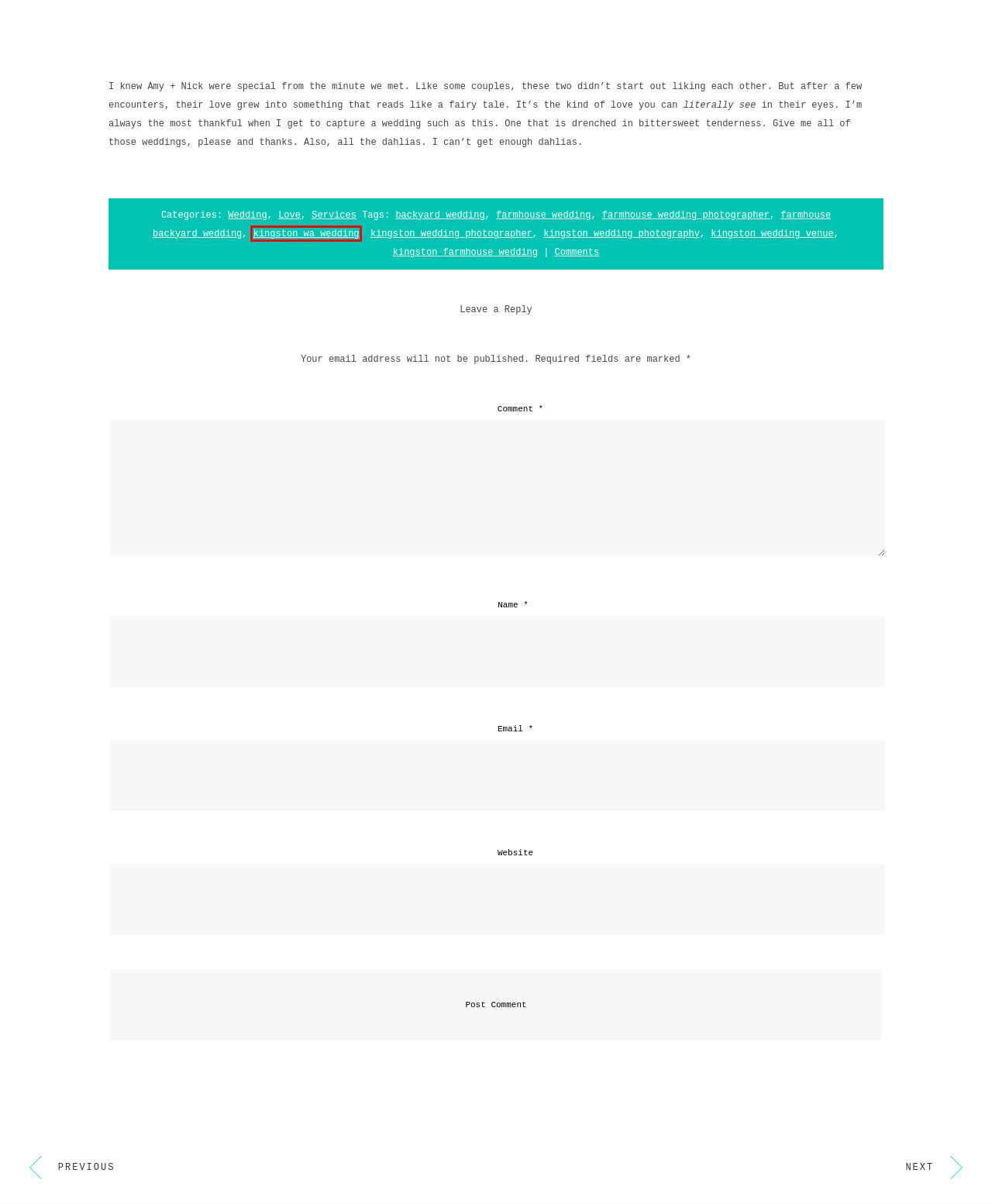Consider the screenshot of a webpage with a red bounding box around an element. Select the webpage description that best corresponds to the new page after clicking the element inside the red bounding box. Here are the candidates:
A. farmhouse backyard wedding  |  carlybish.com
B. kingston wedding venue  |  carlybish.com
C. farmhouse wedding  |  carlybish.com
D. farmhouse wedding photographer  |  carlybish.com
E. kingston wedding photography  |  carlybish.com
F. kingston wedding photographer  |  carlybish.com
G. kingston wa wedding  |  carlybish.com
H. kingston farmhouse wedding  |  carlybish.com

G